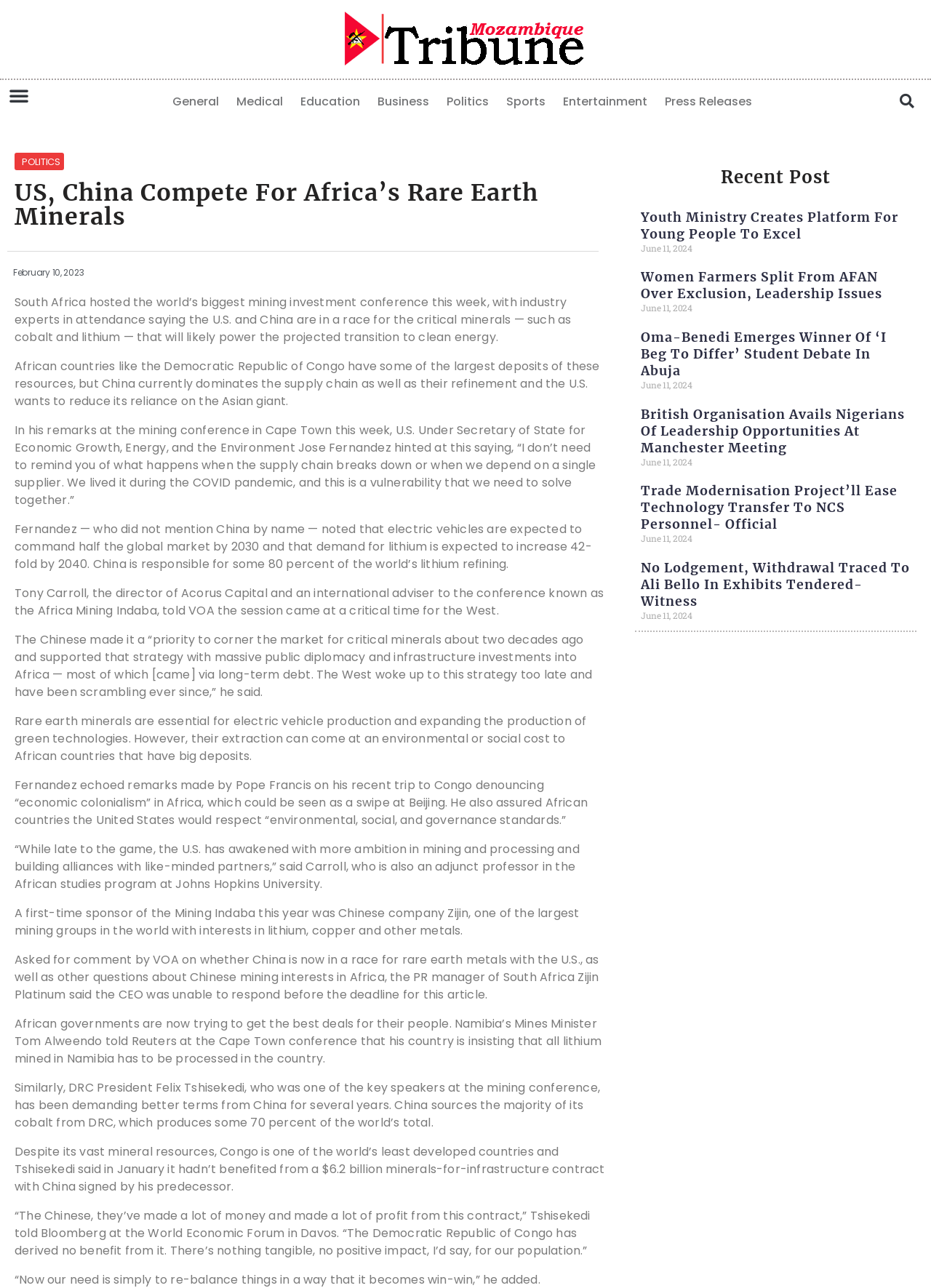Please find the bounding box coordinates of the section that needs to be clicked to achieve this instruction: "Search for something".

[0.893, 0.069, 0.987, 0.088]